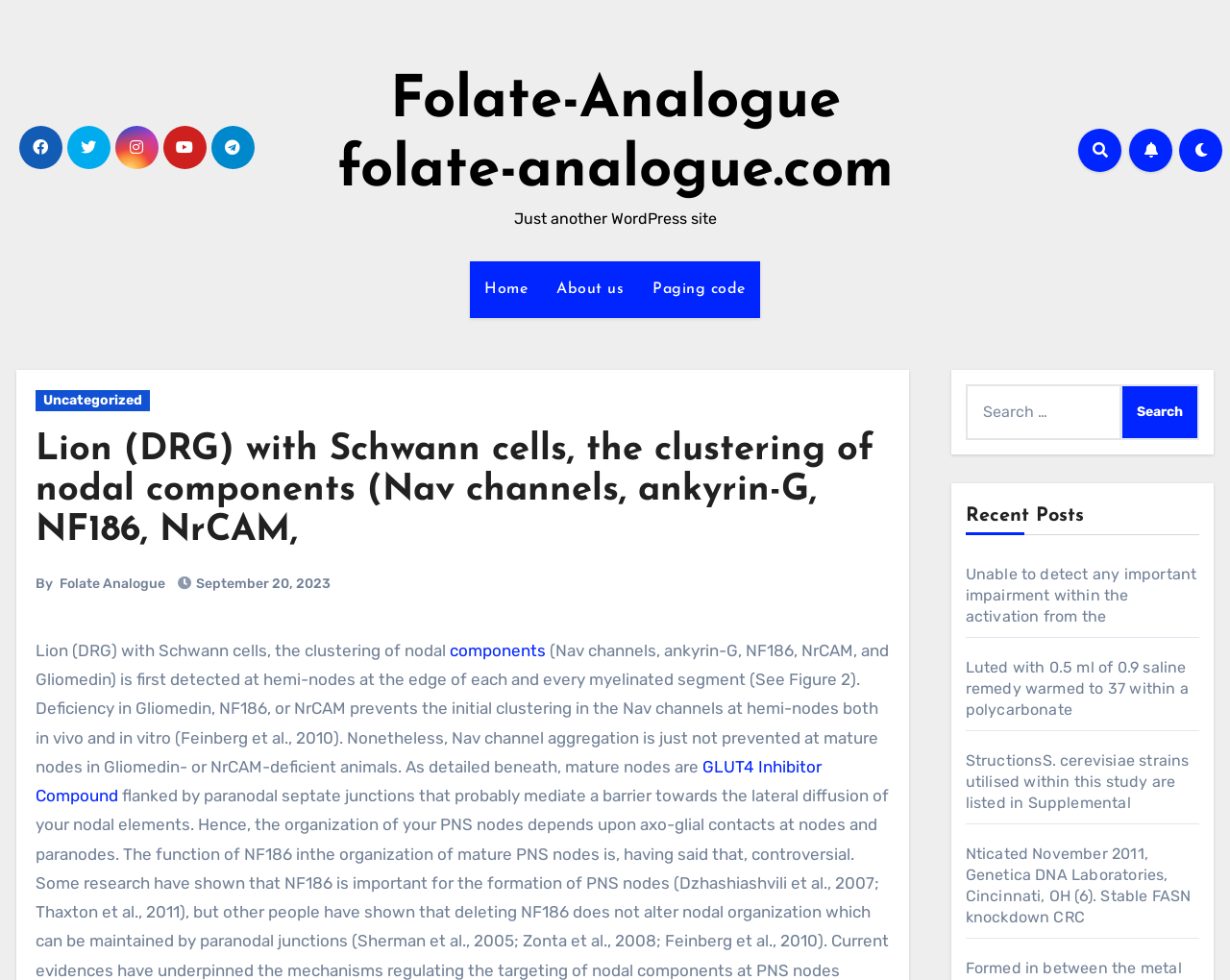Determine the bounding box coordinates of the clickable region to carry out the instruction: "View the 'Recent Posts'".

[0.785, 0.508, 0.881, 0.545]